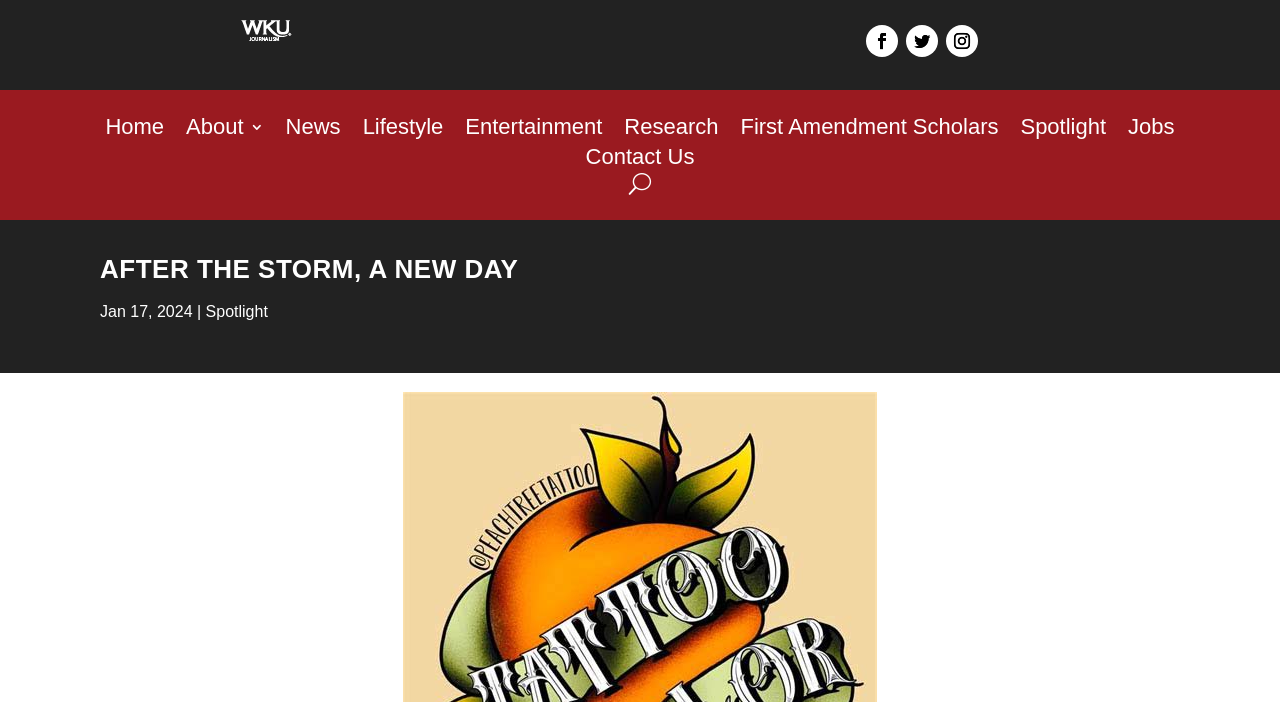Write an exhaustive caption that covers the webpage's main aspects.

The webpage is titled "After the Storm, a New Day | WKU Journalism" and features a WKU Journalism logo at the top left corner. Below the logo, there are several navigation links, including "Home", "About 3", "News", "Lifestyle", "Entertainment", "Research", "First Amendment Scholars", "Spotlight", and "Jobs", which are aligned horizontally across the top of the page.

To the right of the navigation links, there is a button labeled "U". Below the navigation links, there is a prominent heading that reads "AFTER THE STORM, A NEW DAY". Underneath the heading, there is a date "Jan 17, 2024" followed by a vertical line and a link to "Spotlight".

At the top right corner of the page, there are three social media links represented by icons. At the bottom left corner of the page, there are three more social media links represented by icons. Additionally, there is a "Contact Us" link located near the center of the page.

The meta description appears to be a snippet from a story, mentioning Aaron Cherry huddled in a bathroom at Peach Tree Tattoo, suggesting that the webpage may contain a news article or feature story related to this topic.